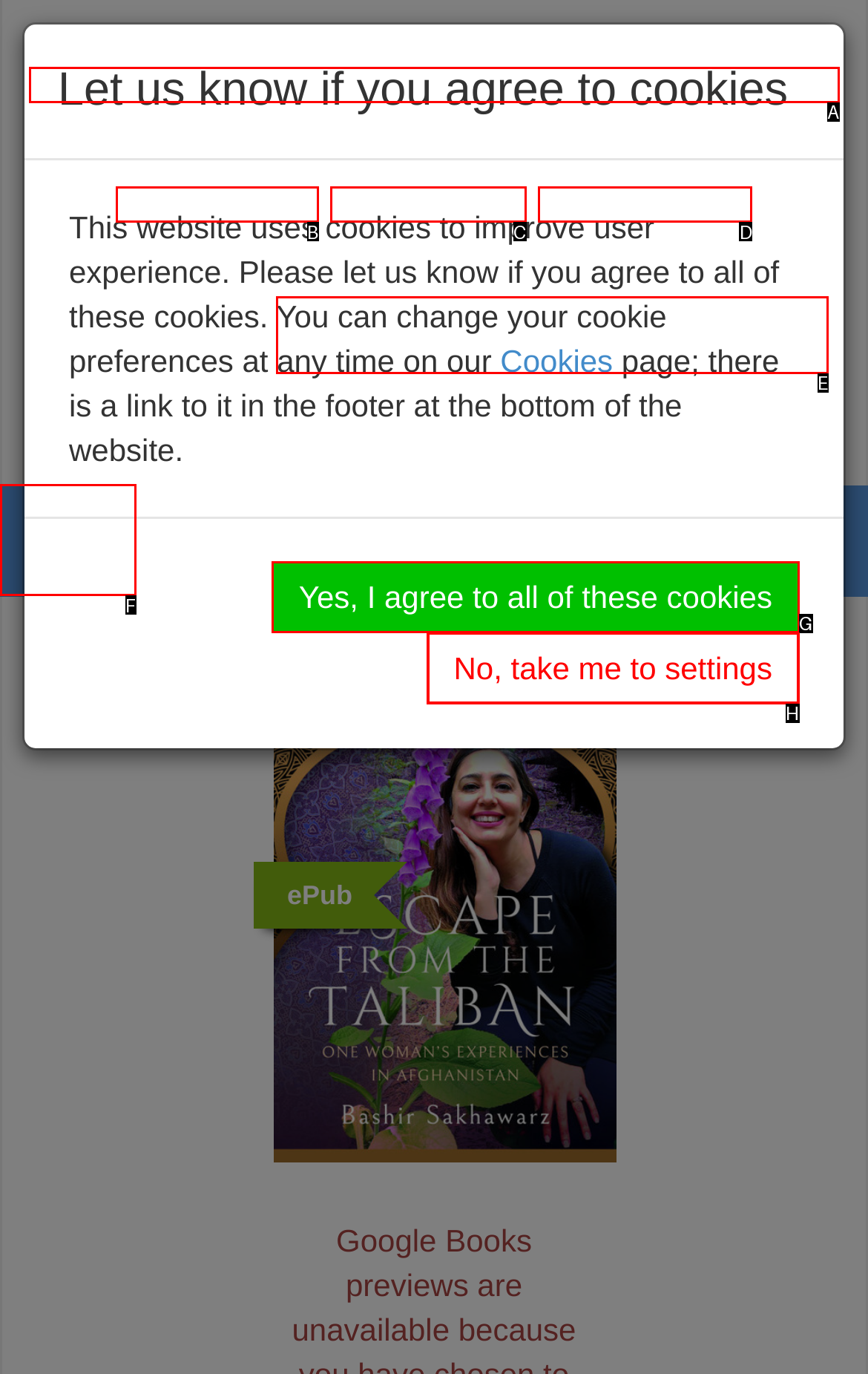Determine the letter of the UI element that you need to click to perform the task: Search for a book.
Provide your answer with the appropriate option's letter.

E